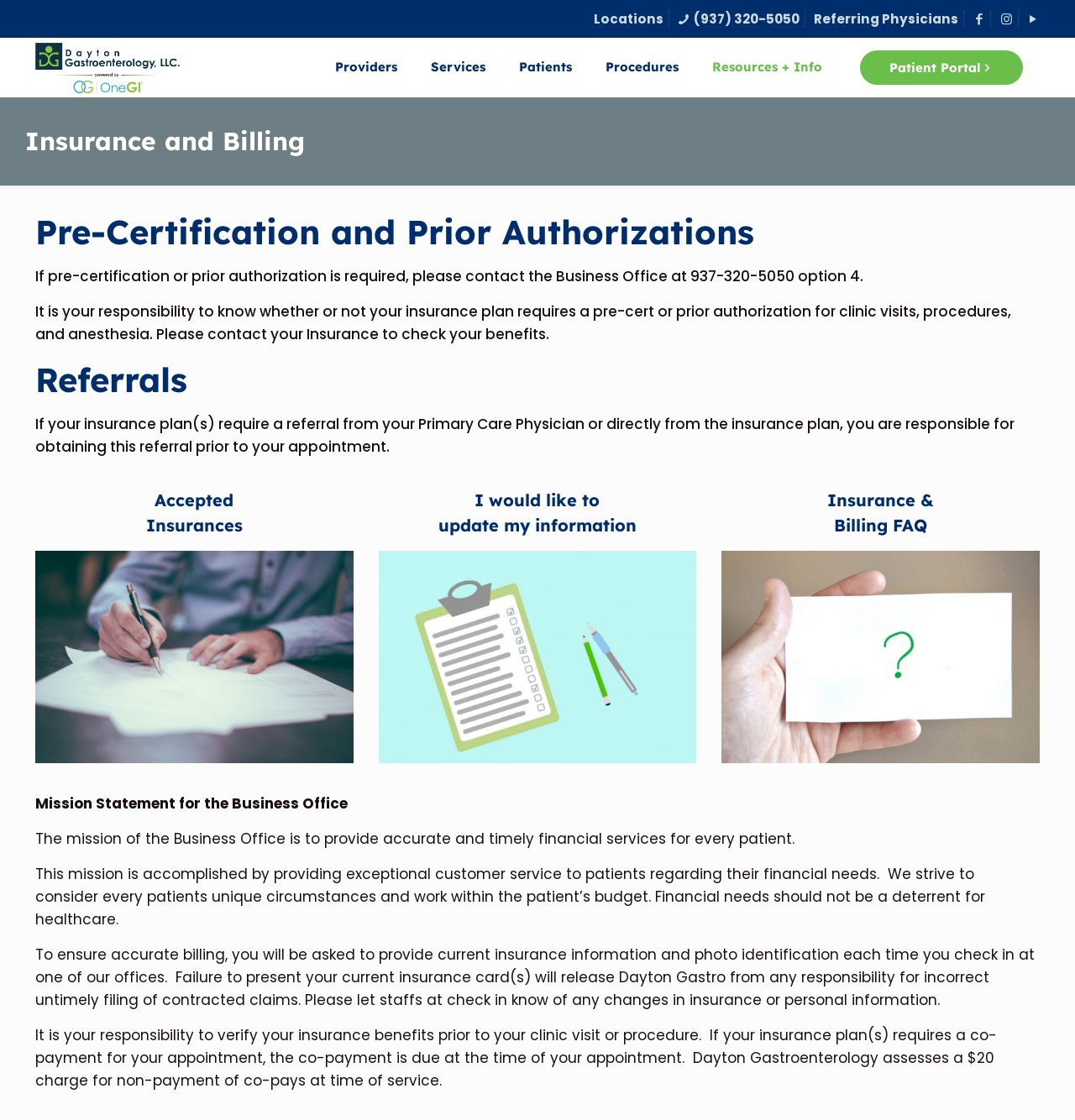Construct a comprehensive caption that outlines the webpage's structure and content.

The webpage is about Insurance and Billing at Dayton Gastroenterology Inc. At the top, there are several links, including "Locations", a phone number, "Referring Physicians", and three social media icons. Below these links, there is a logo "datyon_lockup" with links to "Providers", "Services", "Patients", "Procedures", and "Resources + Info" next to it.

The main content of the page is divided into sections. The first section is about "Insurance and Billing", which has several subheadings, including "Pre-Certification and Prior Authorizations", "Referrals", "Accepted Insurances", and "Insurance & Billing FAQ". Under each subheading, there is a brief description or instruction.

To the right of the "Accepted Insurances" subheading, there is an image of a man writing at a desk. Below this image, there are two more images, one of a graphic checklist with a pen and pencil, and another of a green question mark.

The page also has a "Patient Portal" link at the top right corner. The mission statement of the Business Office is stated at the bottom of the page, along with some instructions and reminders for patients regarding their financial responsibilities and insurance information.